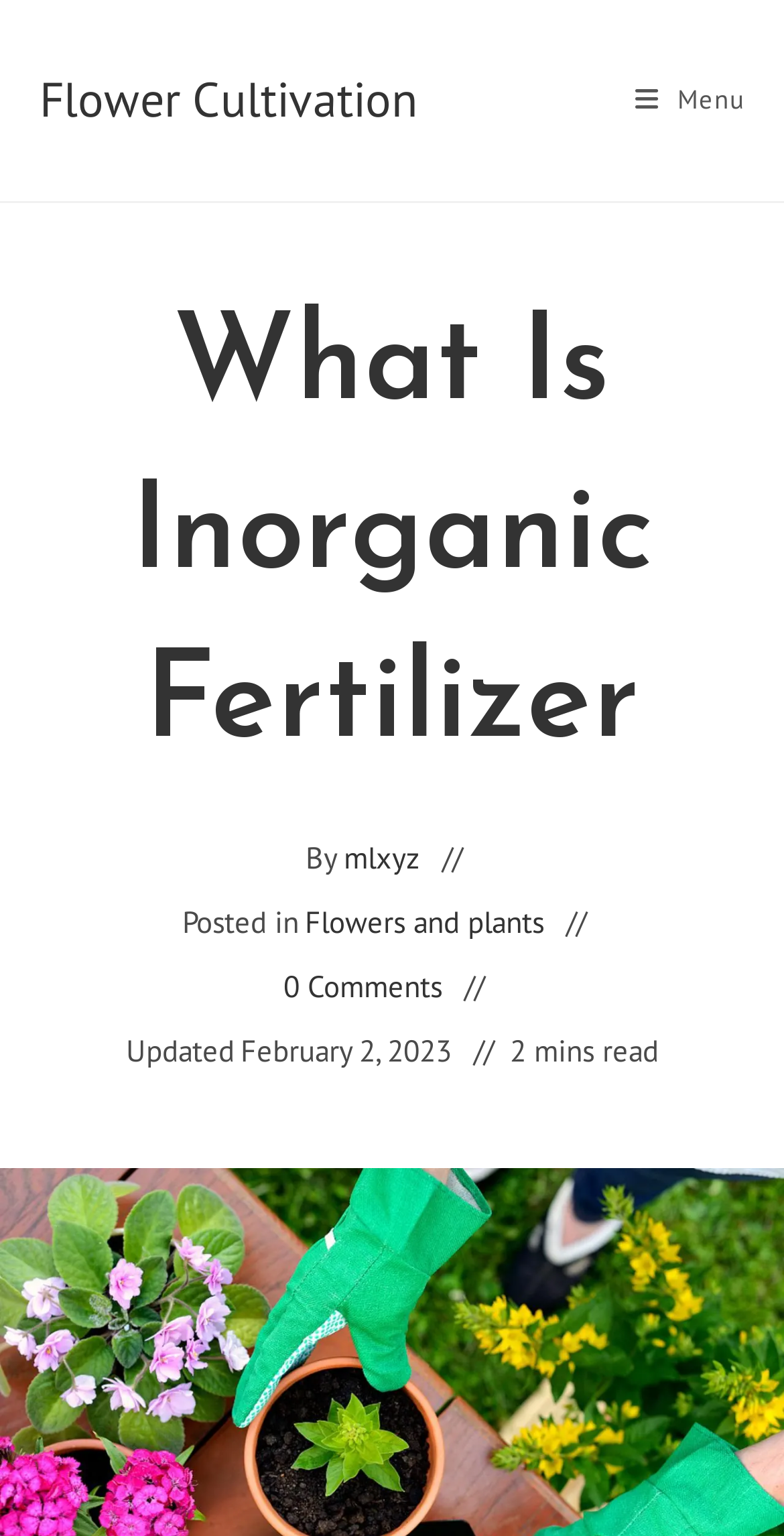Who is the author of the post?
Please provide a single word or phrase as your answer based on the screenshot.

mlxyz